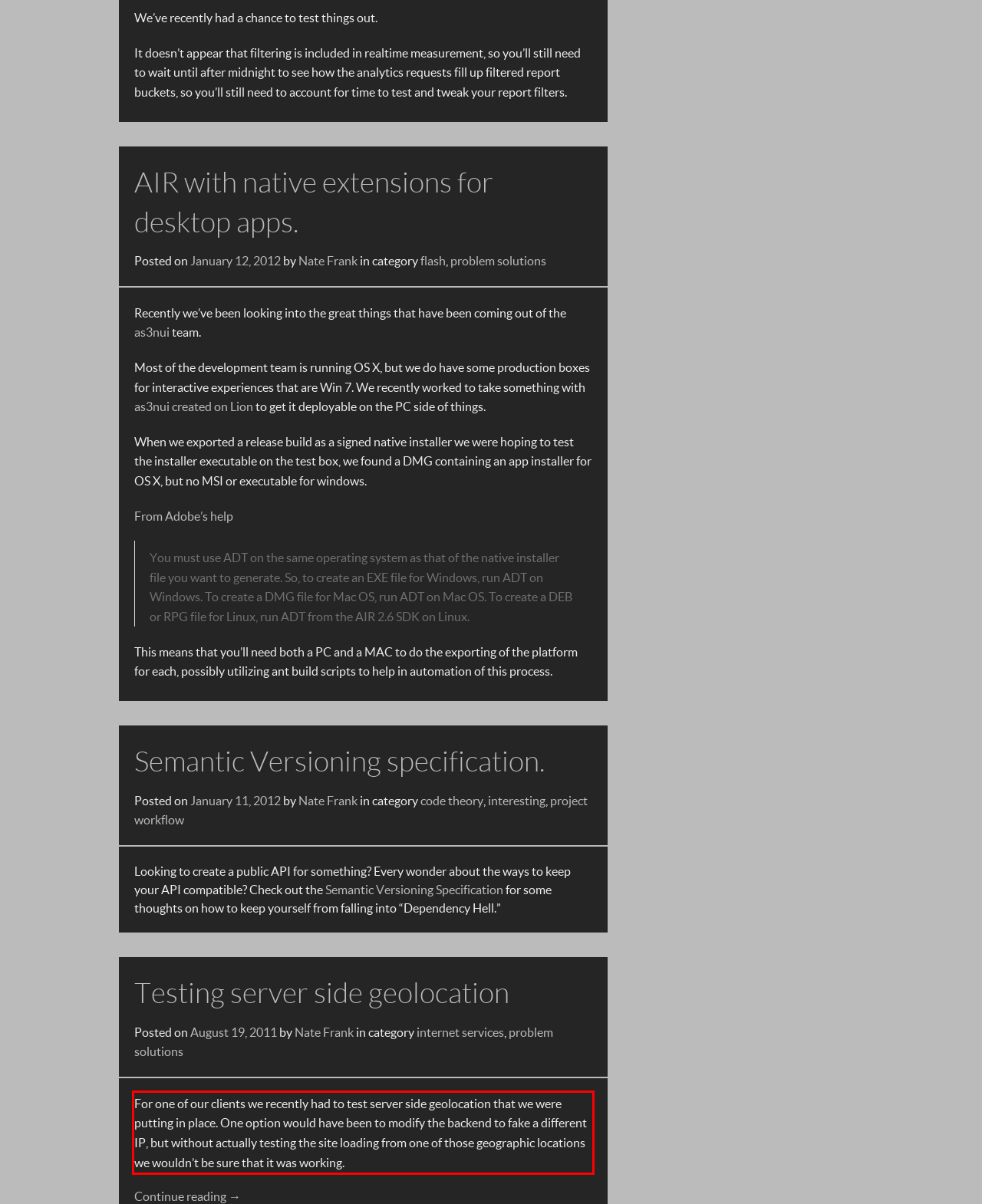Locate the red bounding box in the provided webpage screenshot and use OCR to determine the text content inside it.

For one of our clients we recently had to test server side geolocation that we were putting in place. One option would have been to modify the backend to fake a different IP, but without actually testing the site loading from one of those geographic locations we wouldn’t be sure that it was working.